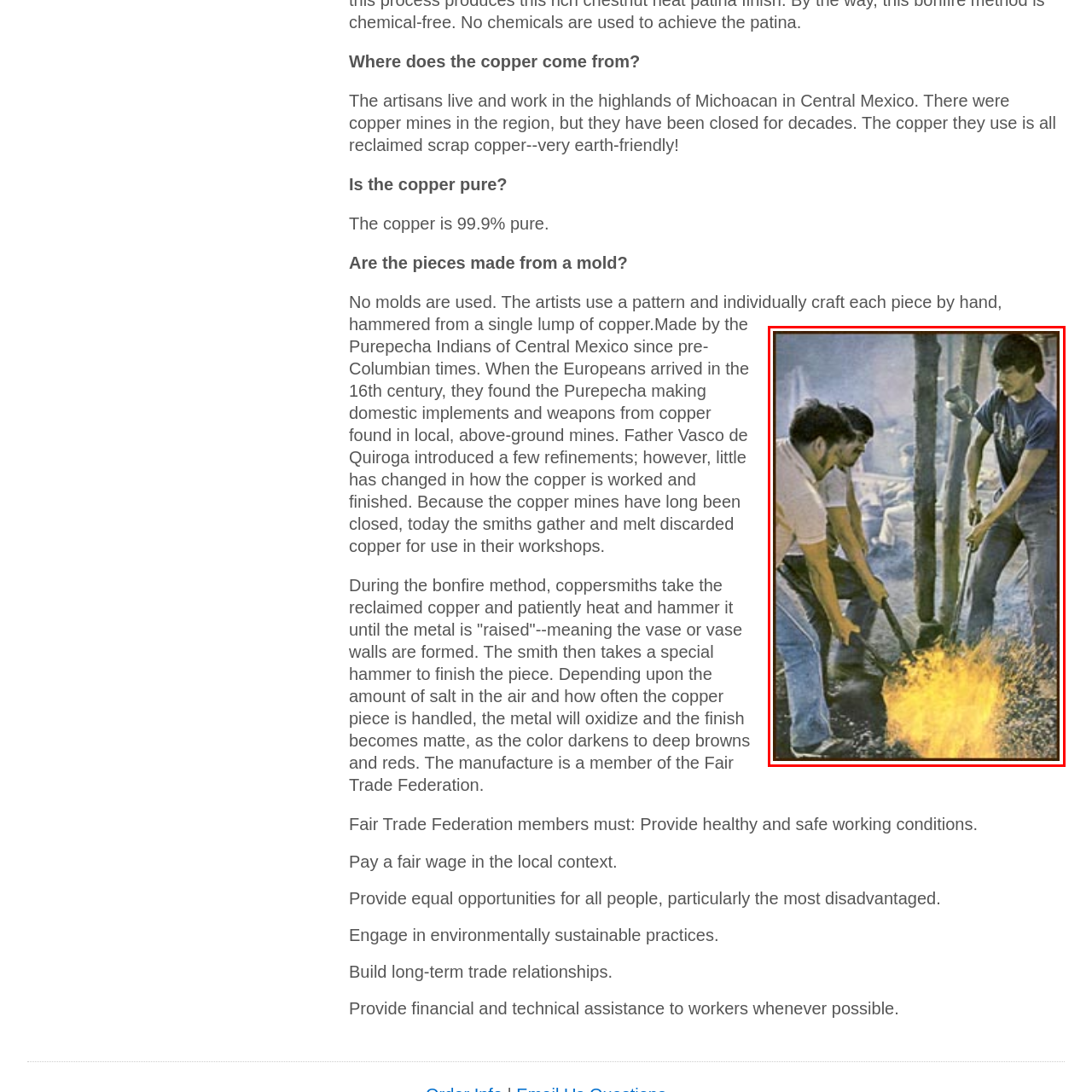What is the significance of the fire?  
Carefully review the image highlighted by the red outline and respond with a comprehensive answer based on the image's content.

The fire symbolizes the transformative process of heating and hammering the copper to create the intricate pieces, which is a crucial step in the traditional craft of coppersmithing.